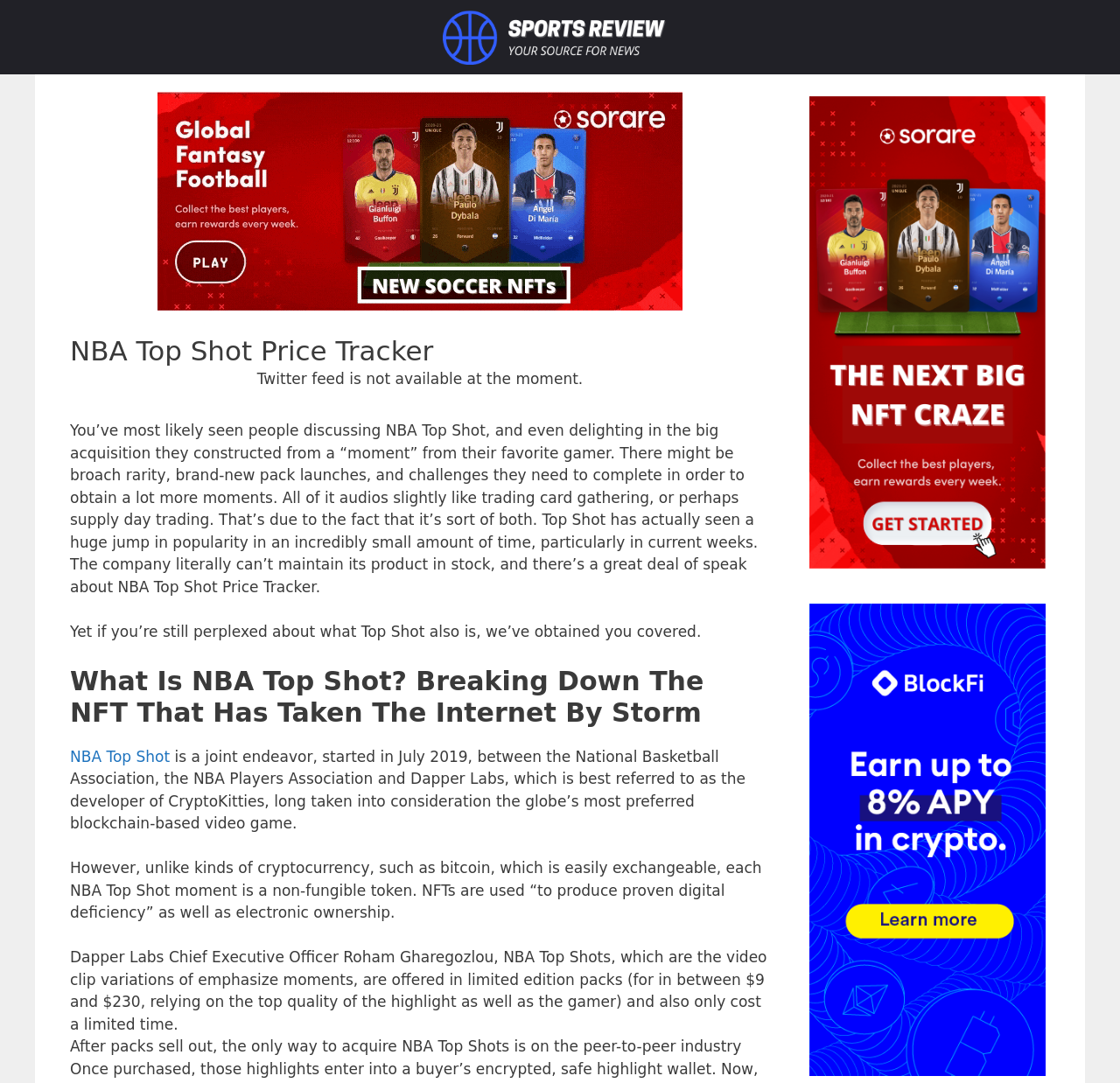How many links are there in the banner section?
Based on the image, give a concise answer in the form of a single word or short phrase.

2